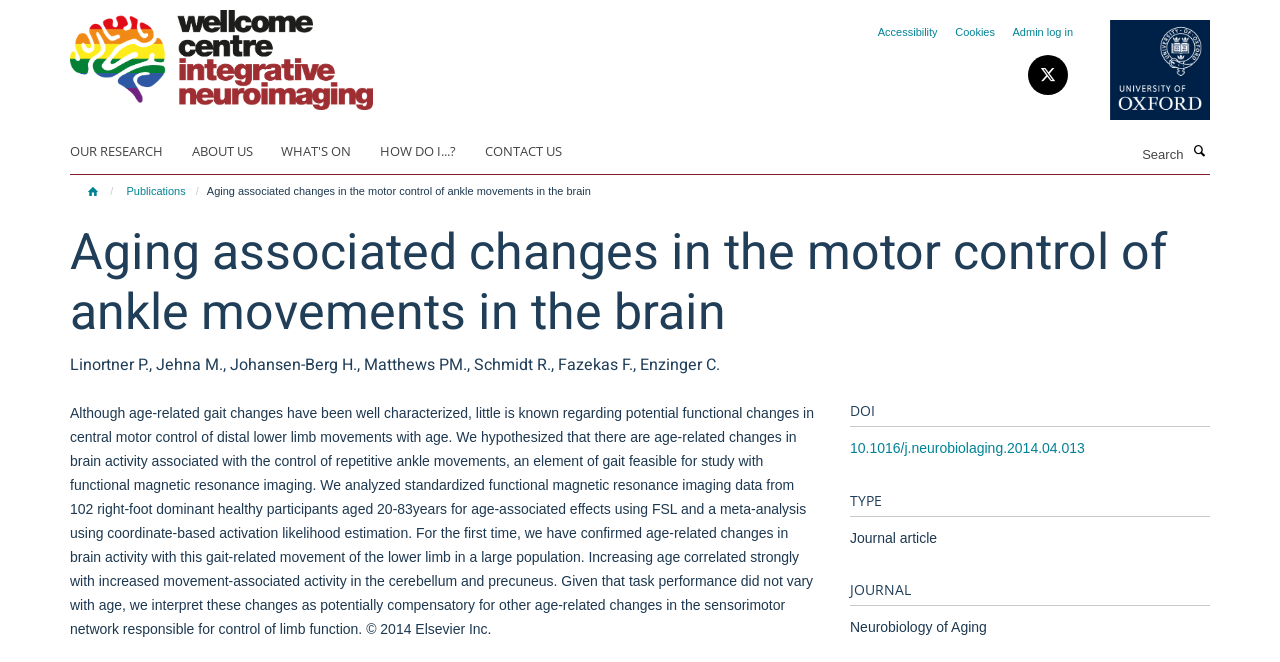Provide the bounding box coordinates of the HTML element this sentence describes: "About us". The bounding box coordinates consist of four float numbers between 0 and 1, i.e., [left, top, right, bottom].

[0.15, 0.205, 0.217, 0.251]